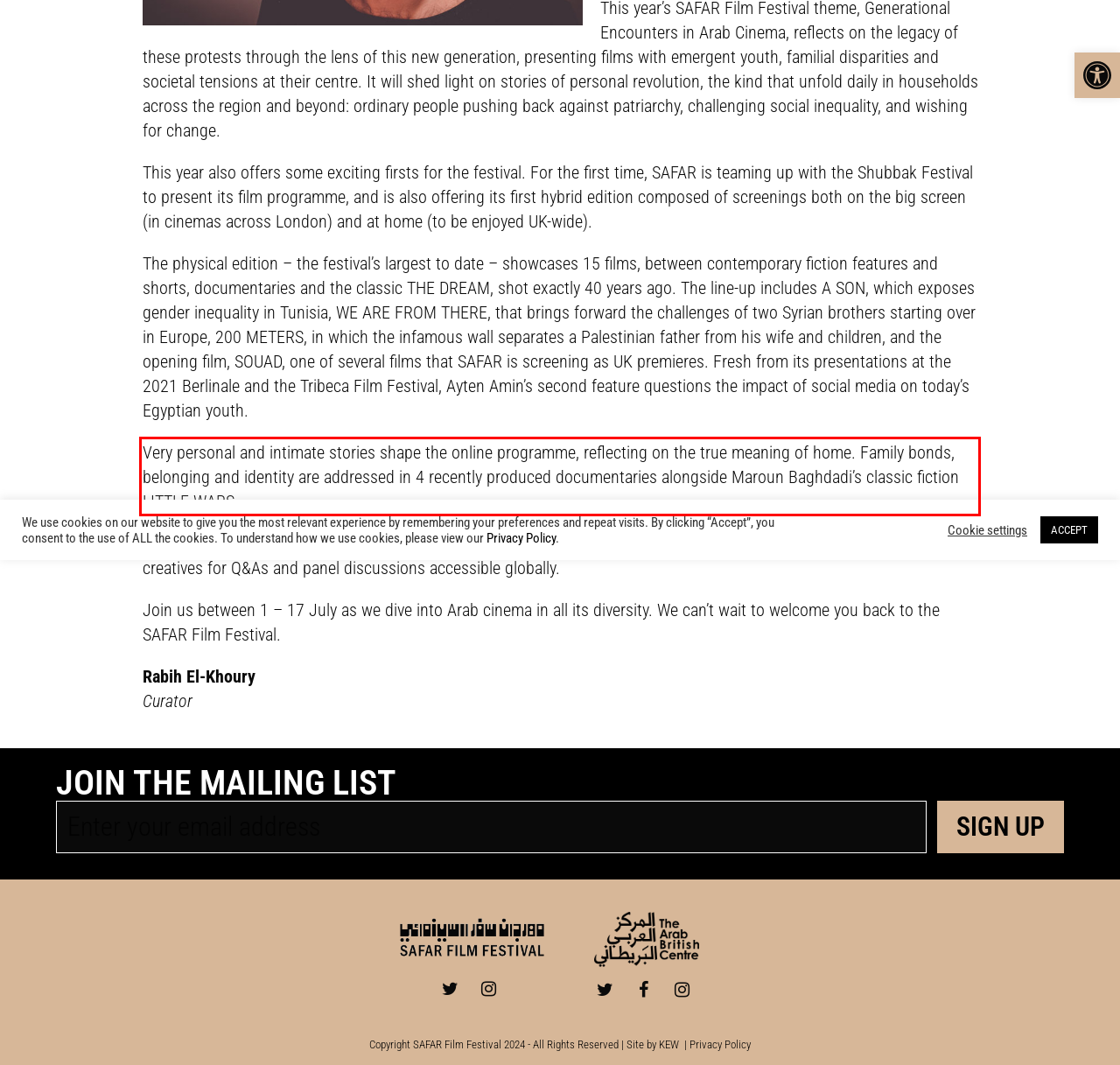From the given screenshot of a webpage, identify the red bounding box and extract the text content within it.

Very personal and intimate stories shape the online programme, reflecting on the true meaning of home. Family bonds, belonging and identity are addressed in 4 recently produced documentaries alongside Maroun Baghdadi’s classic fiction LITTLE WARS.